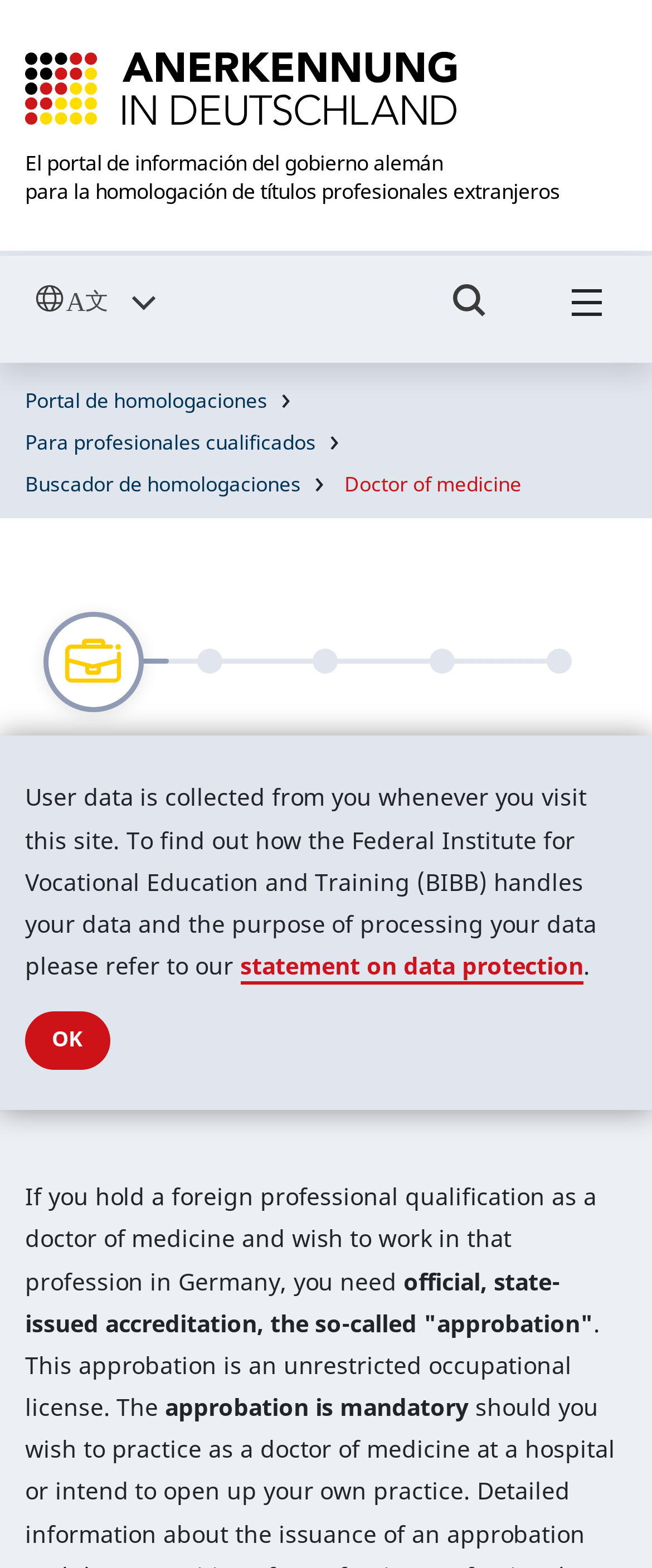Predict the bounding box coordinates for the UI element described as: "aria-label="Hambuger Menü"". The coordinates should be four float numbers between 0 and 1, presented as [left, top, right, bottom].

[0.838, 0.171, 0.961, 0.231]